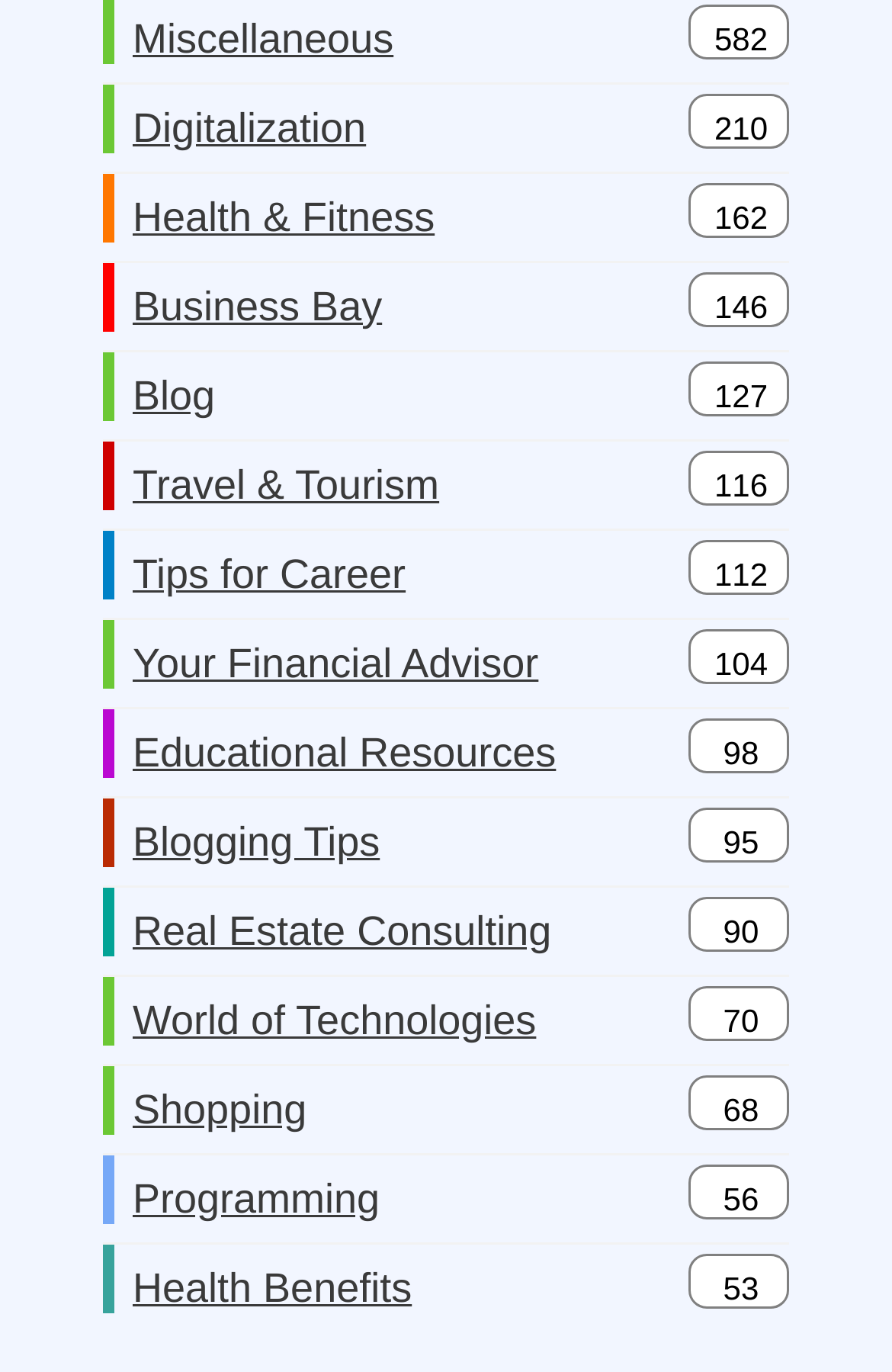Please determine the bounding box coordinates of the element to click in order to execute the following instruction: "Click on Digitalization". The coordinates should be four float numbers between 0 and 1, specified as [left, top, right, bottom].

[0.149, 0.061, 0.41, 0.125]